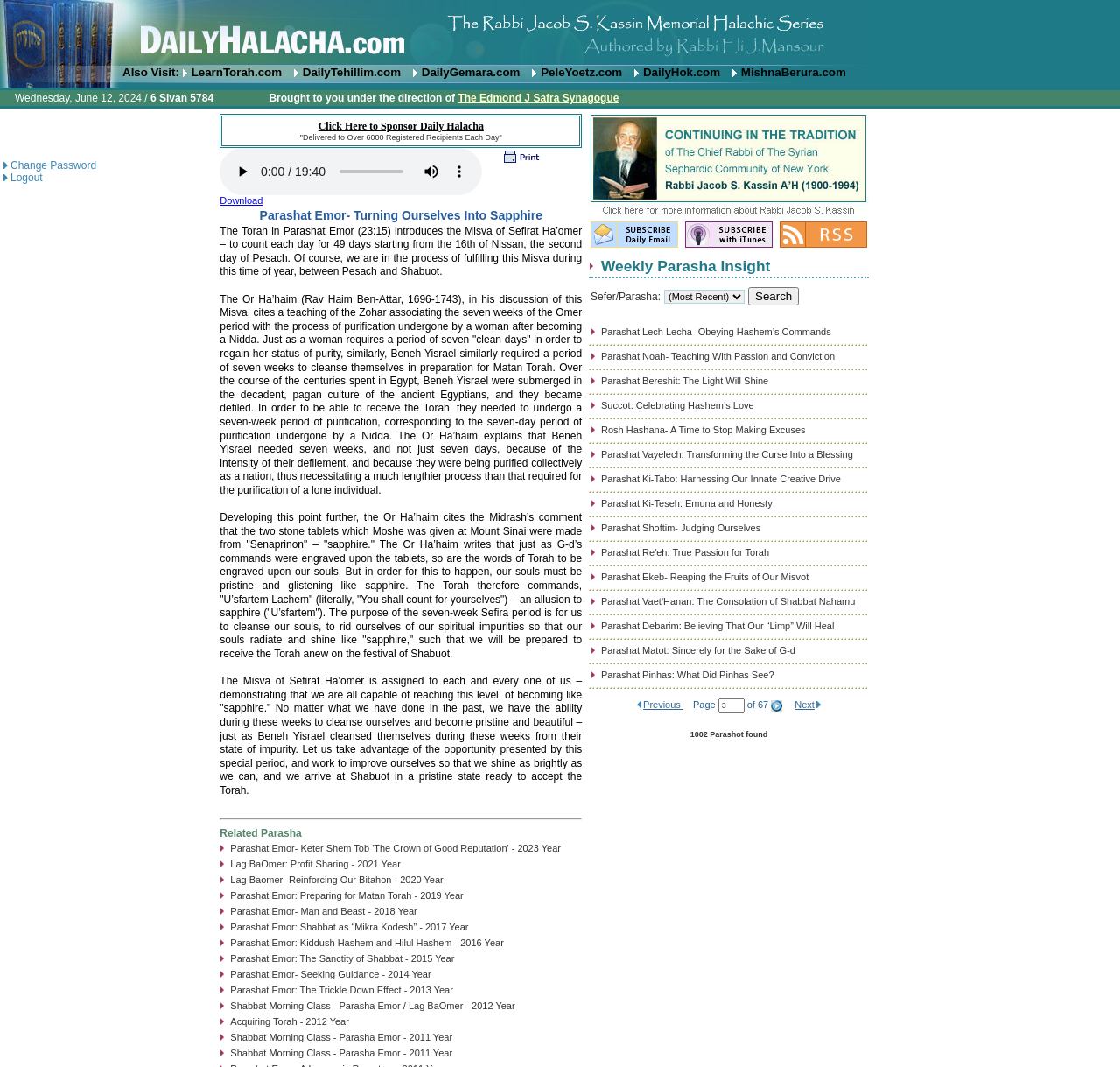What is the purpose of the seven-week Sefira period?
Provide an in-depth answer to the question, covering all aspects.

According to the text, the purpose of the seven-week Sefira period is to cleanse our souls, to rid ourselves of our spiritual impurities so that our souls radiate and shine like 'sapphire', such that we will be prepared to receive the Torah anew on the festival of Shabuot.